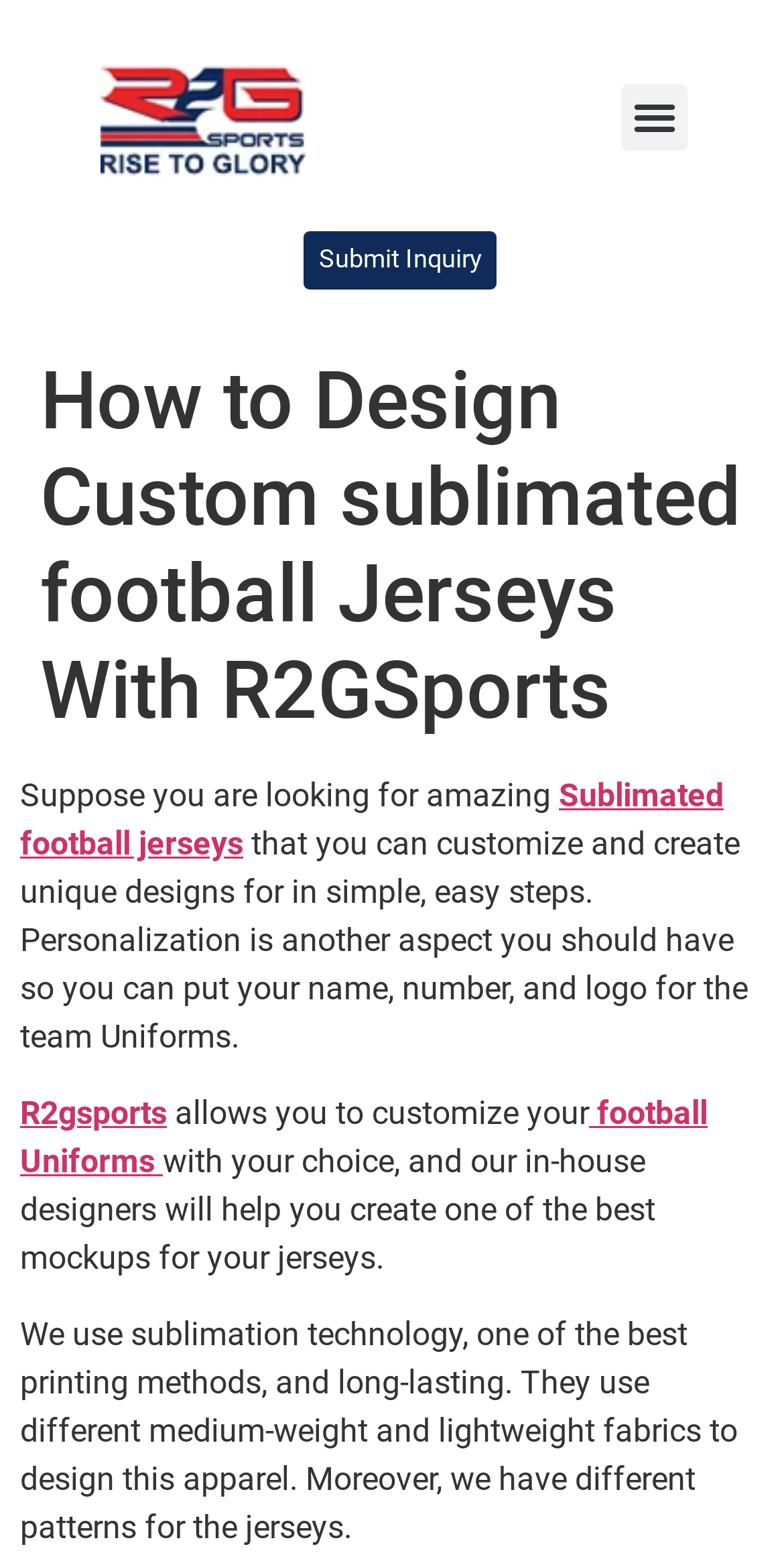Provide your answer in a single word or phrase: 
What type of fabrics are used to design the jerseys?

Medium-weight and lightweight fabrics